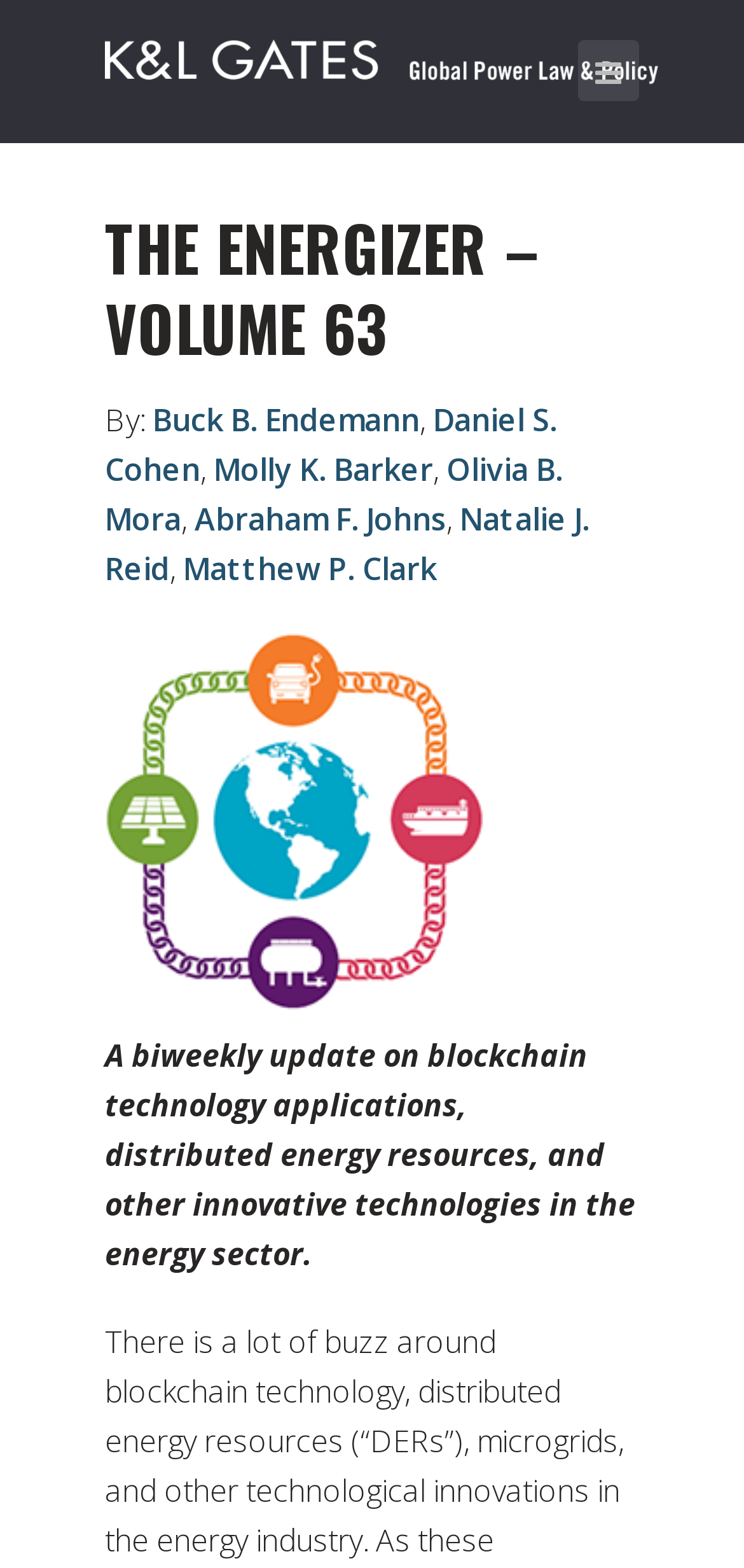What is the name of the publication?
Please provide a single word or phrase as the answer based on the screenshot.

The Energizer